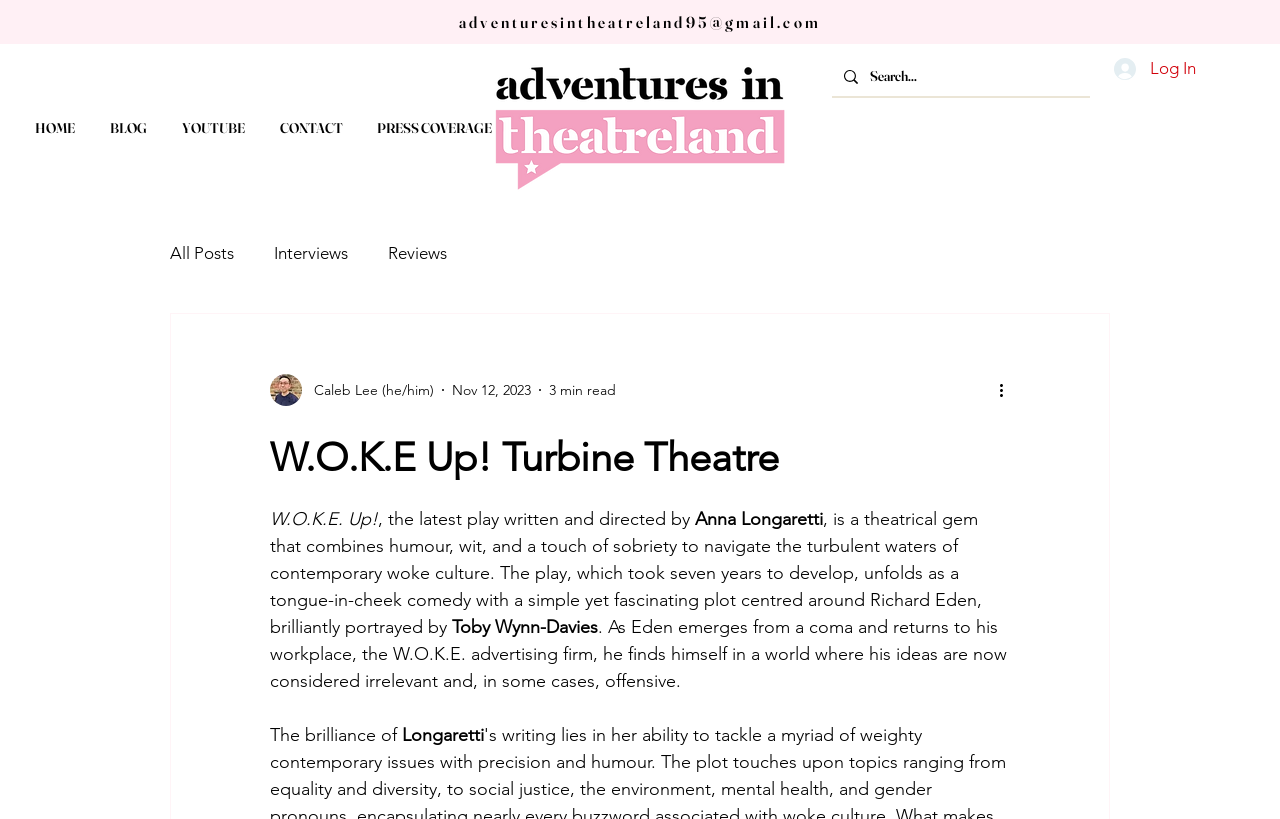Carefully examine the image and provide an in-depth answer to the question: What is the name of the actor who portrays Richard Eden?

I found the answer by reading the text in the paragraph, which mentions 'Richard Eden, brilliantly portrayed by Toby Wynn-Davies'.